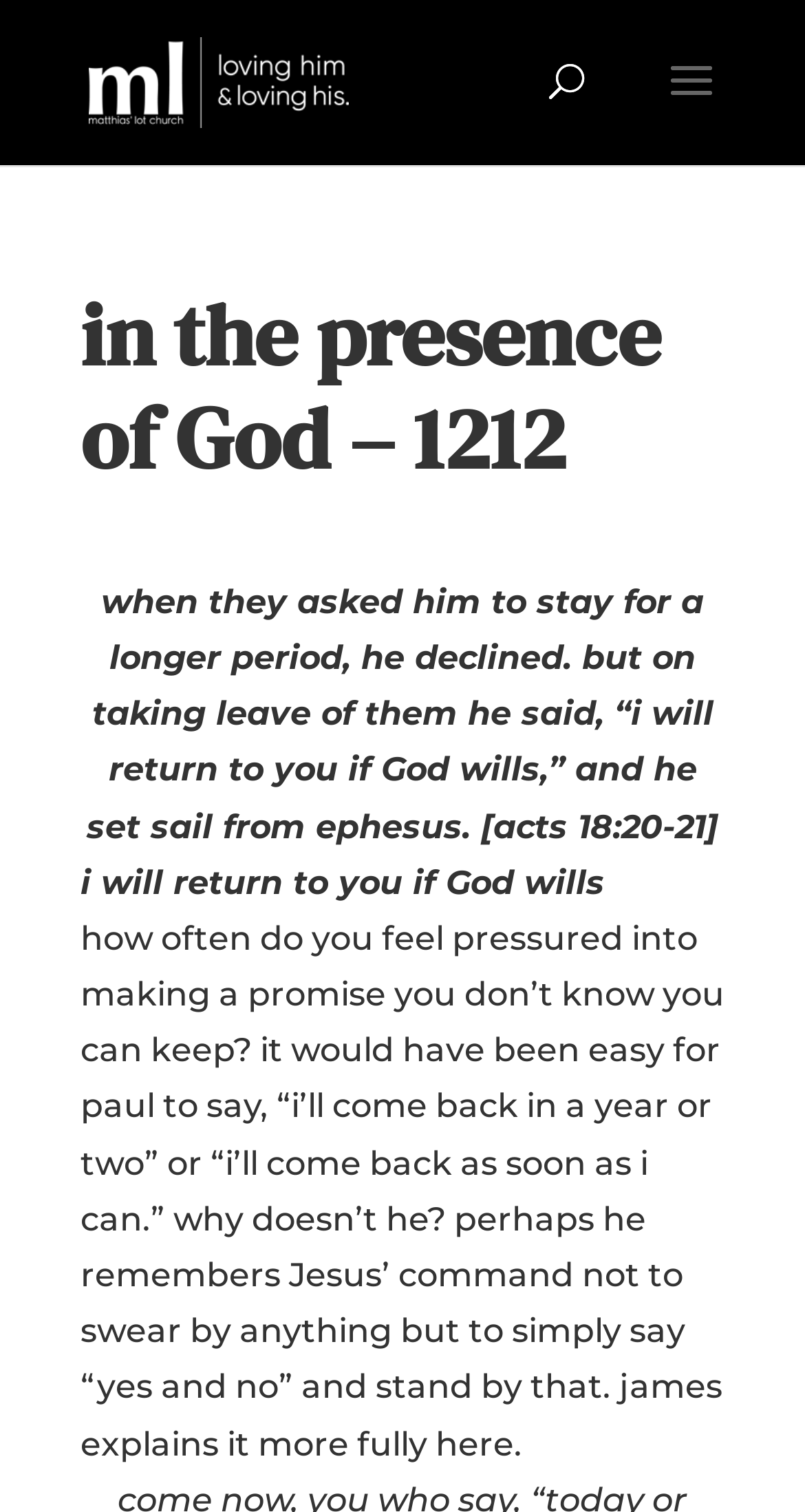What is the name of the church?
Provide a short answer using one word or a brief phrase based on the image.

Matthias' Lot Church